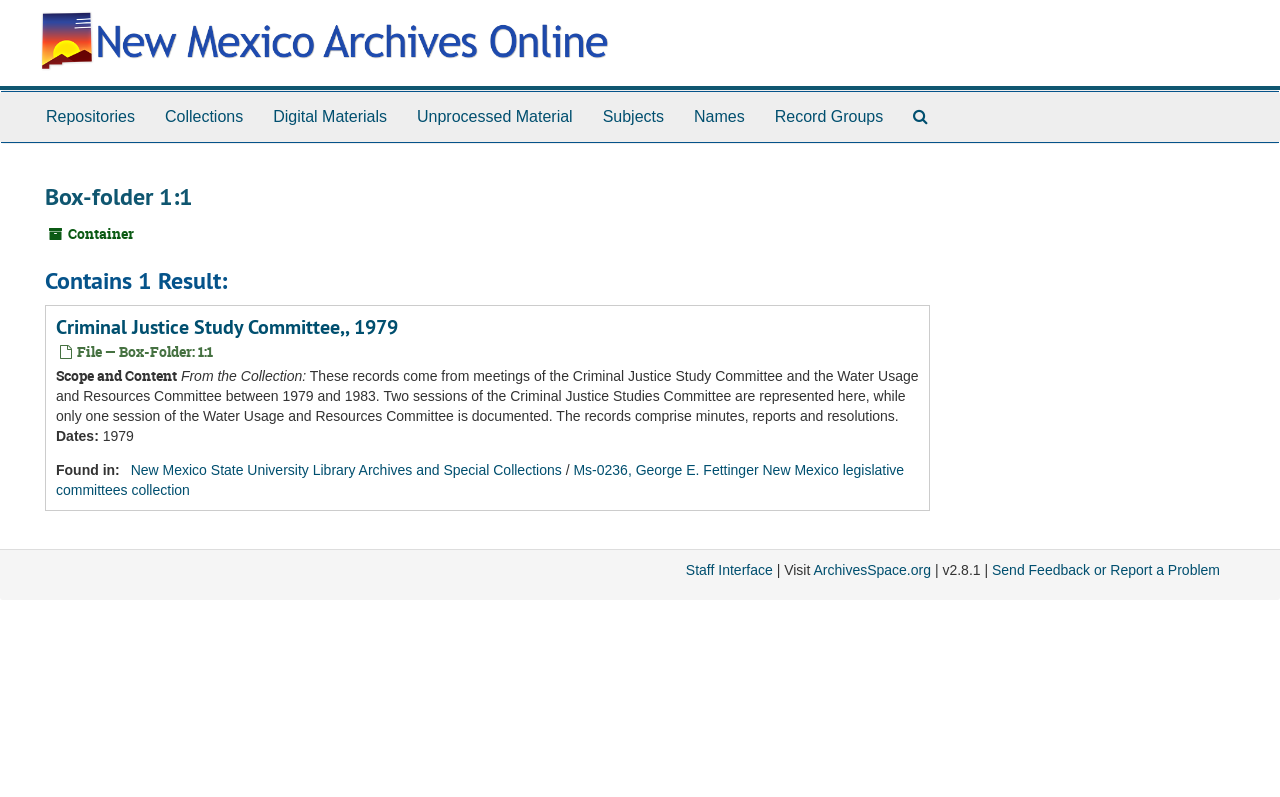Provide a one-word or brief phrase answer to the question:
What is the collection name?

Ms-0236, George E. Fettinger New Mexico legislative committees collection